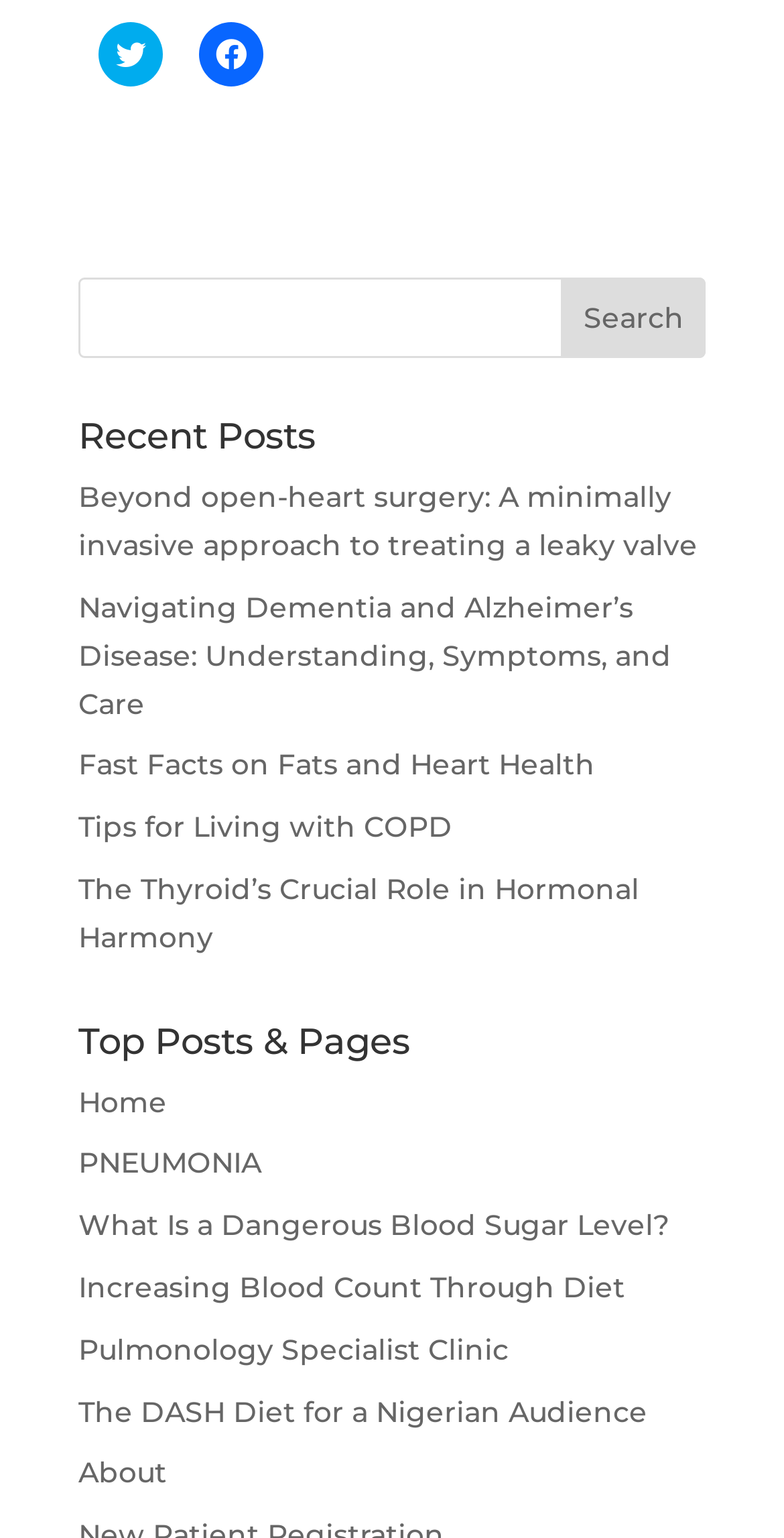Locate the bounding box coordinates of the element I should click to achieve the following instruction: "Search for a topic".

[0.1, 0.181, 0.9, 0.233]